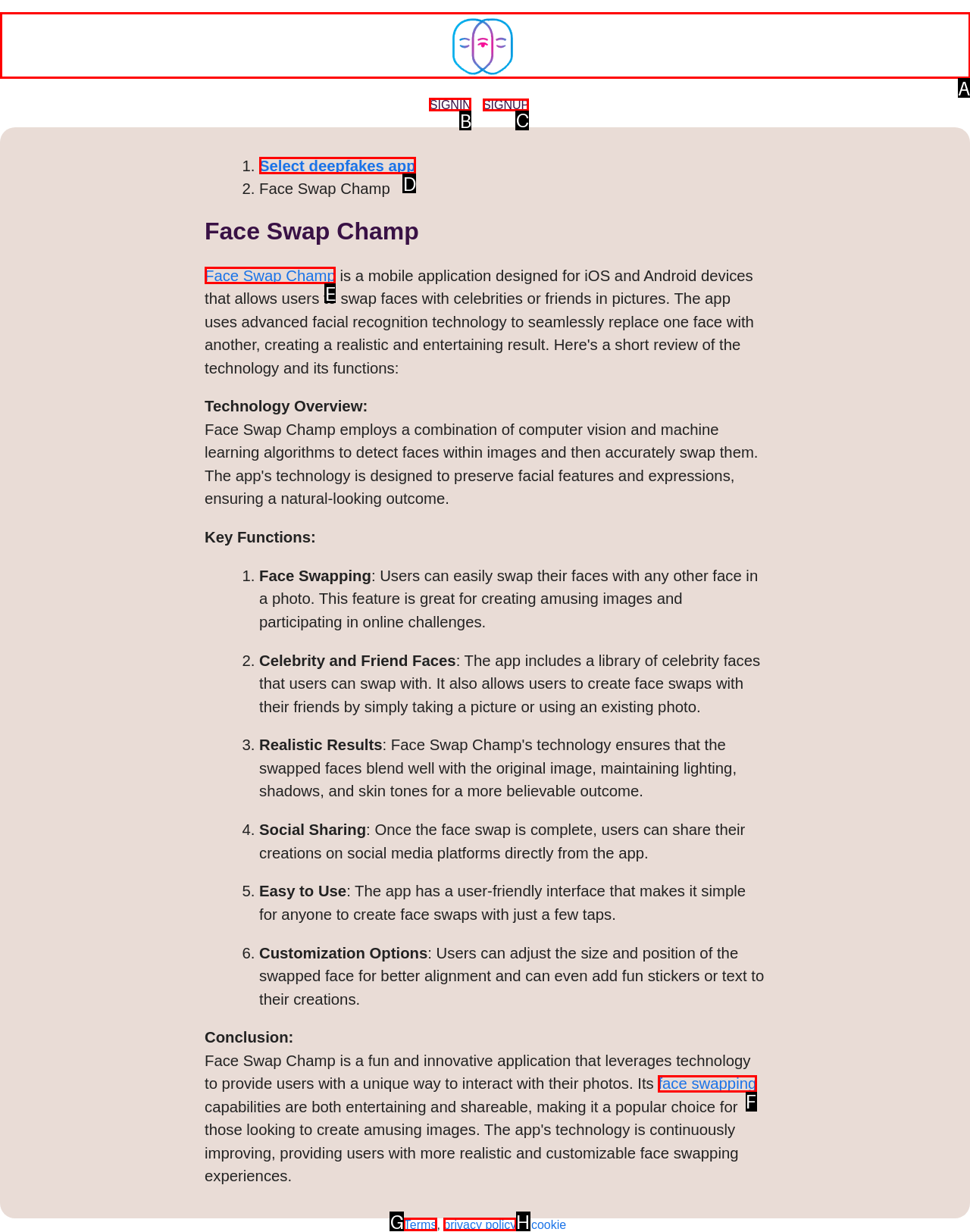Determine which HTML element should be clicked for this task: Sign up
Provide the option's letter from the available choices.

C